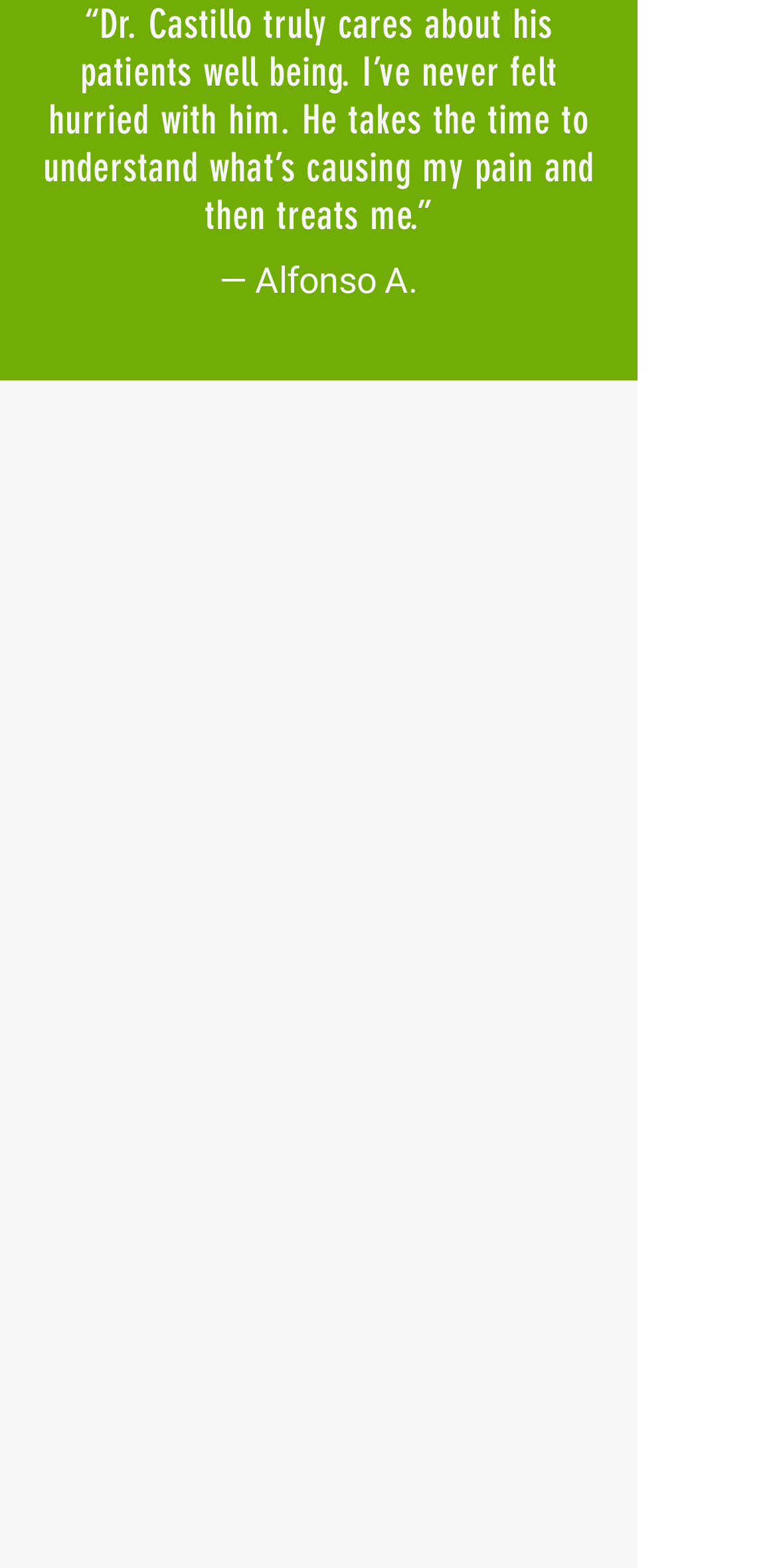What is the main topic of this webpage?
Based on the screenshot, give a detailed explanation to answer the question.

The webpage has a quote from a patient, a section for scheduling an appointment, and certifications related to chiropractic care, indicating that the main topic of this webpage is Dr. Castillo's chiropractic services.